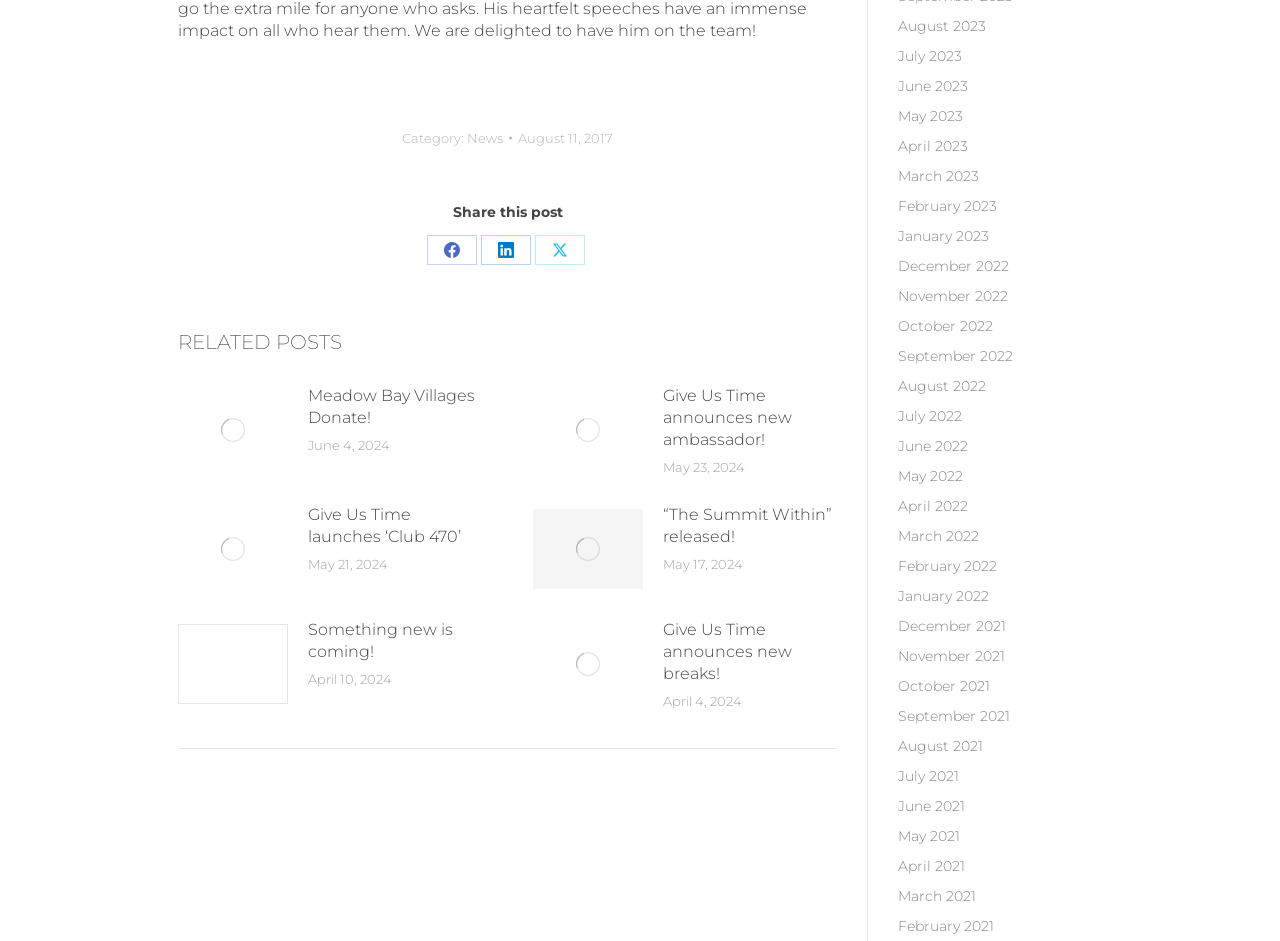What is the category of the current post?
Provide a thorough and detailed answer to the question.

The category of the current post can be determined by looking at the top of the webpage, where it says 'Category: ' followed by 'News'. This indicates that the current post belongs to the 'News' category.